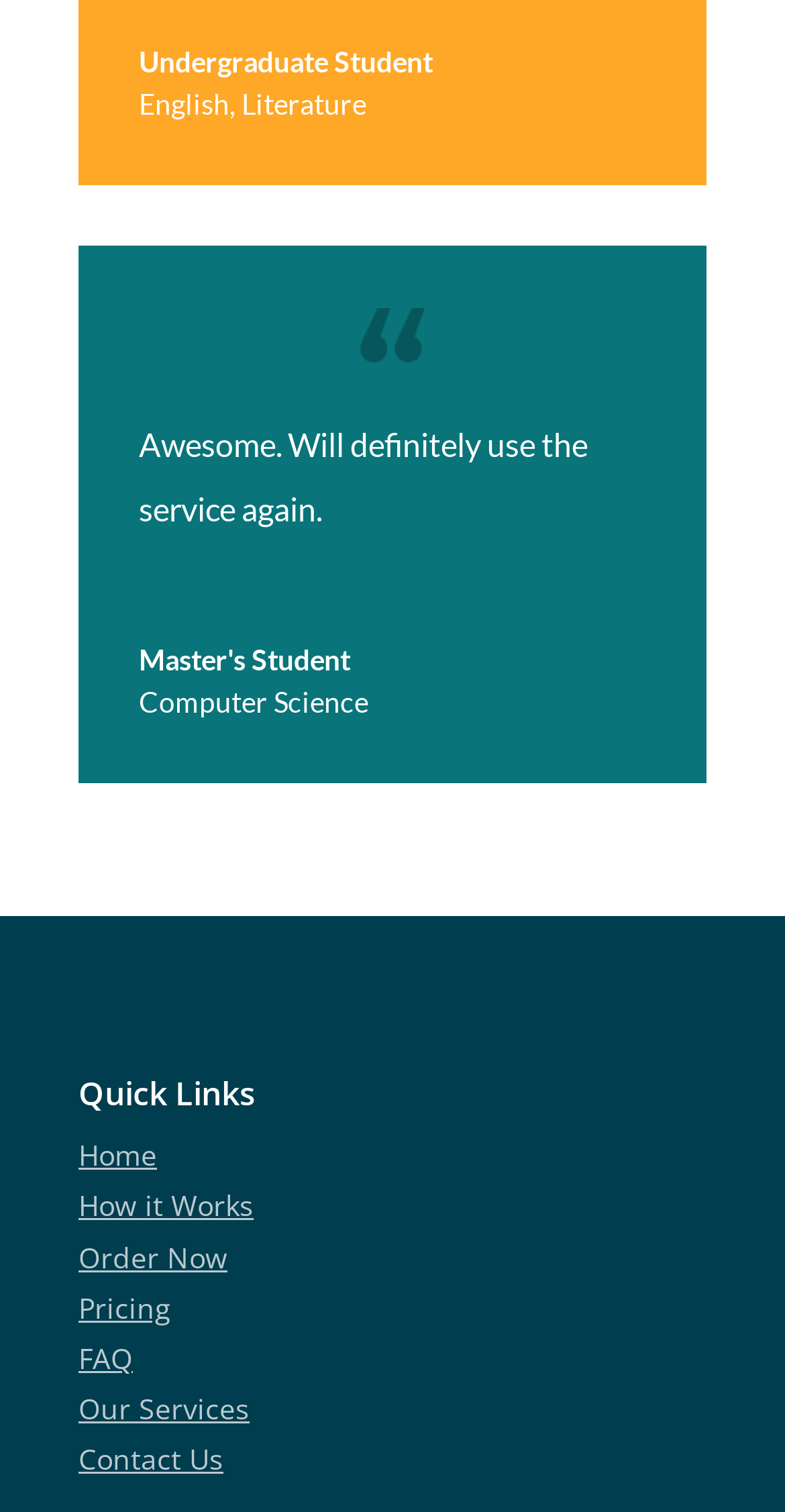Determine the bounding box for the UI element as described: "How it Works". The coordinates should be represented as four float numbers between 0 and 1, formatted as [left, top, right, bottom].

[0.1, 0.785, 0.323, 0.81]